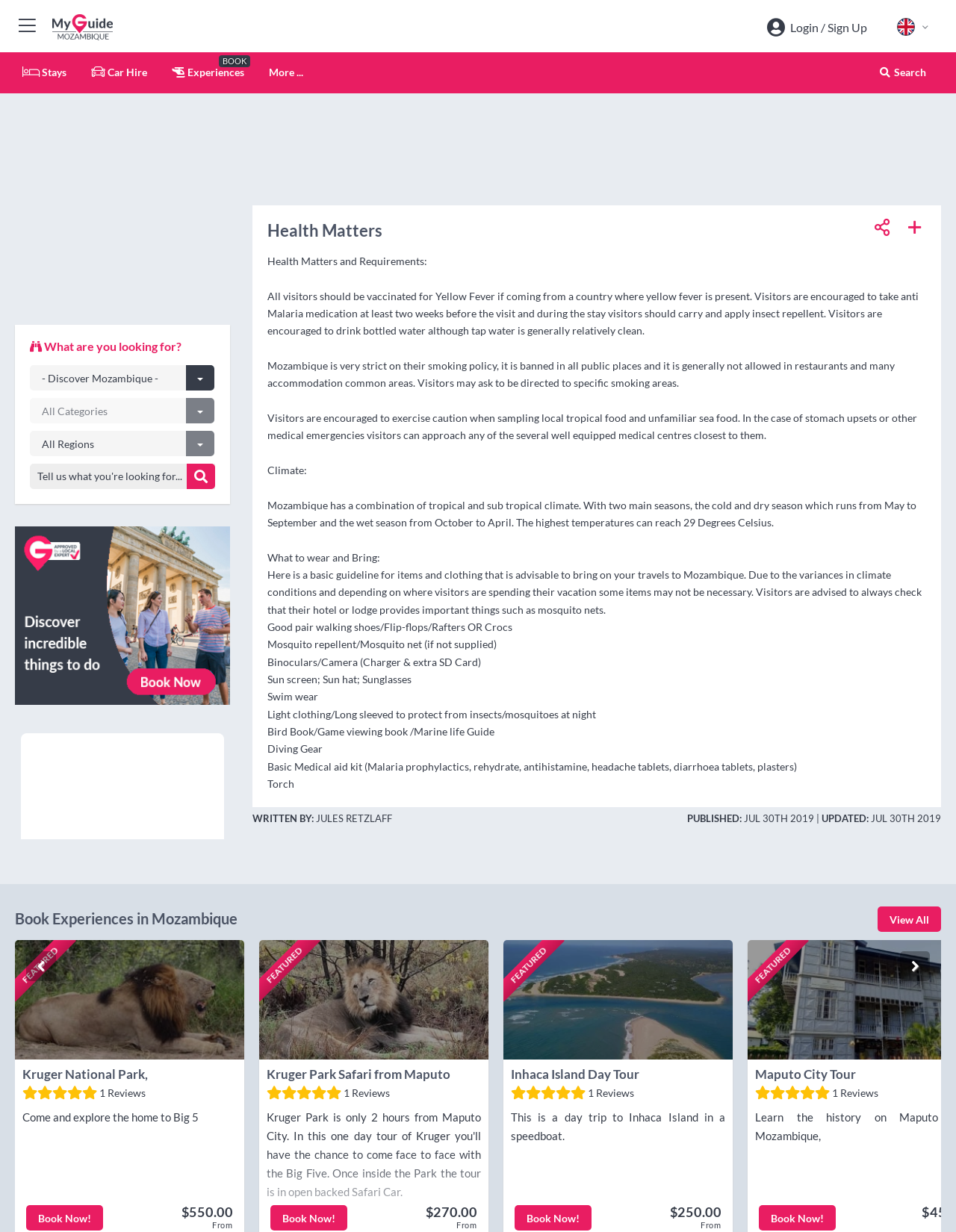Pinpoint the bounding box coordinates of the clickable element needed to complete the instruction: "Search for something". The coordinates should be provided as four float numbers between 0 and 1: [left, top, right, bottom].

[0.919, 0.052, 0.969, 0.066]